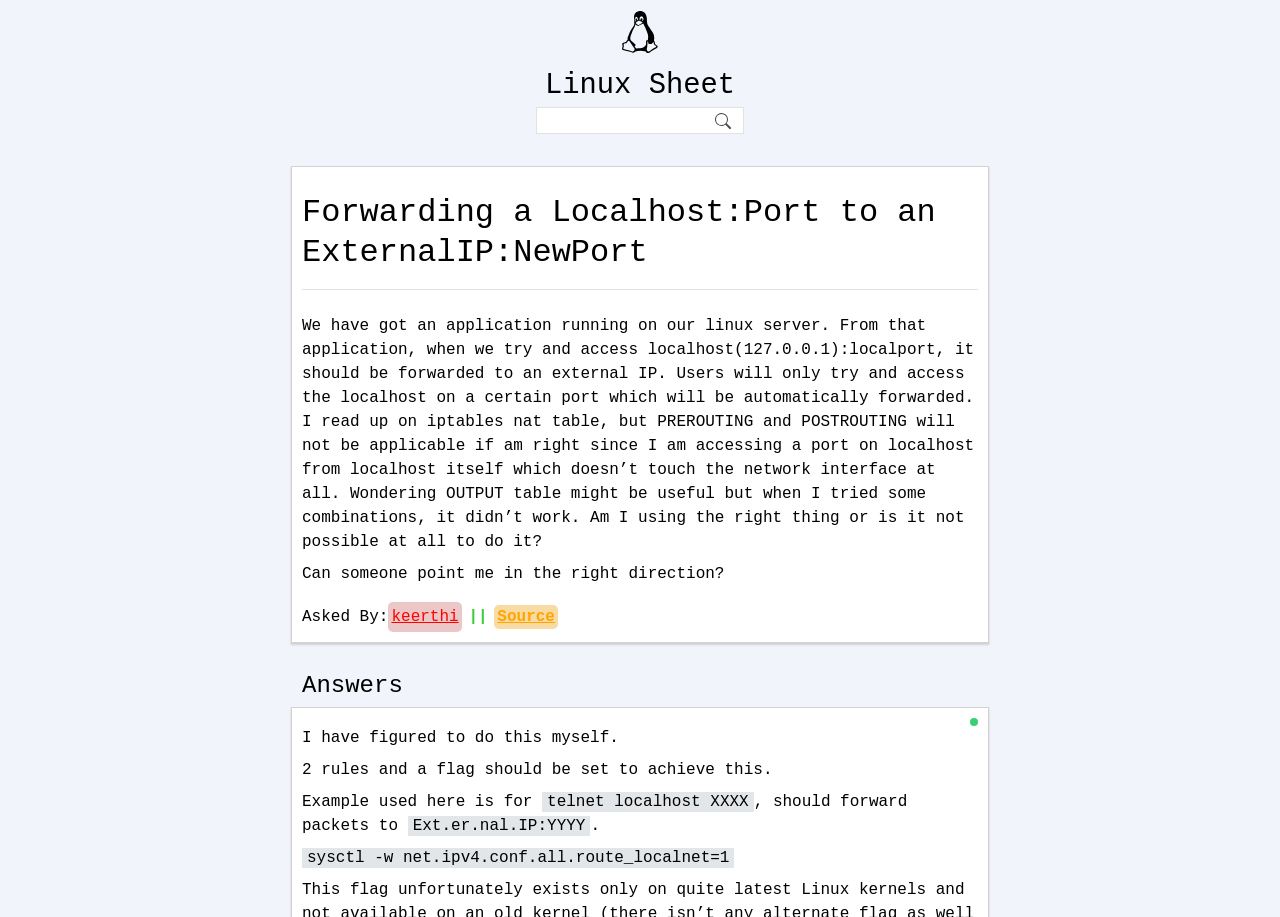Answer the question using only a single word or phrase: 
What is the user trying to achieve?

Forward packets to external IP